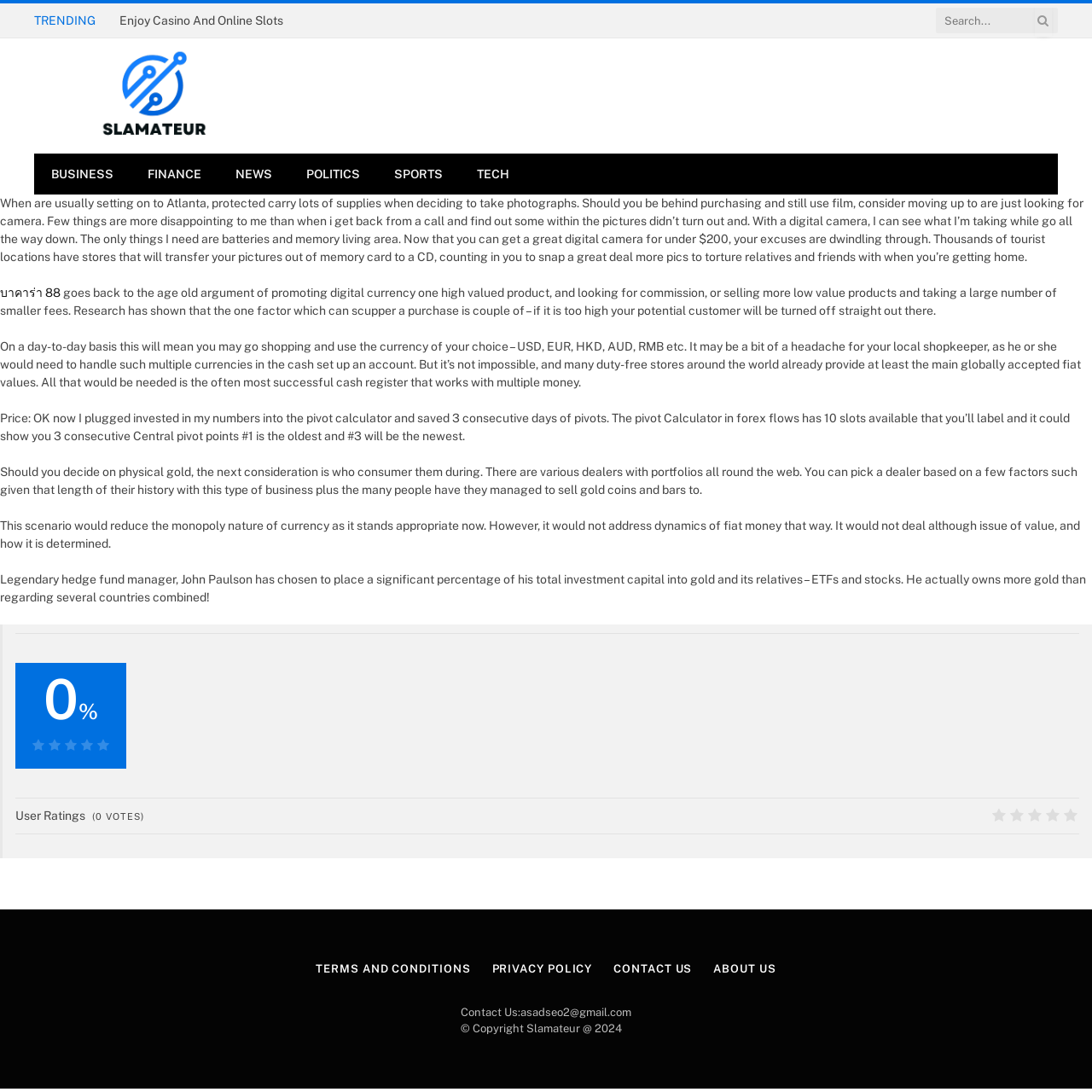From the webpage screenshot, predict the bounding box coordinates (top-left x, top-left y, bottom-right x, bottom-right y) for the UI element described here: Privacy Policy

[0.45, 0.881, 0.542, 0.893]